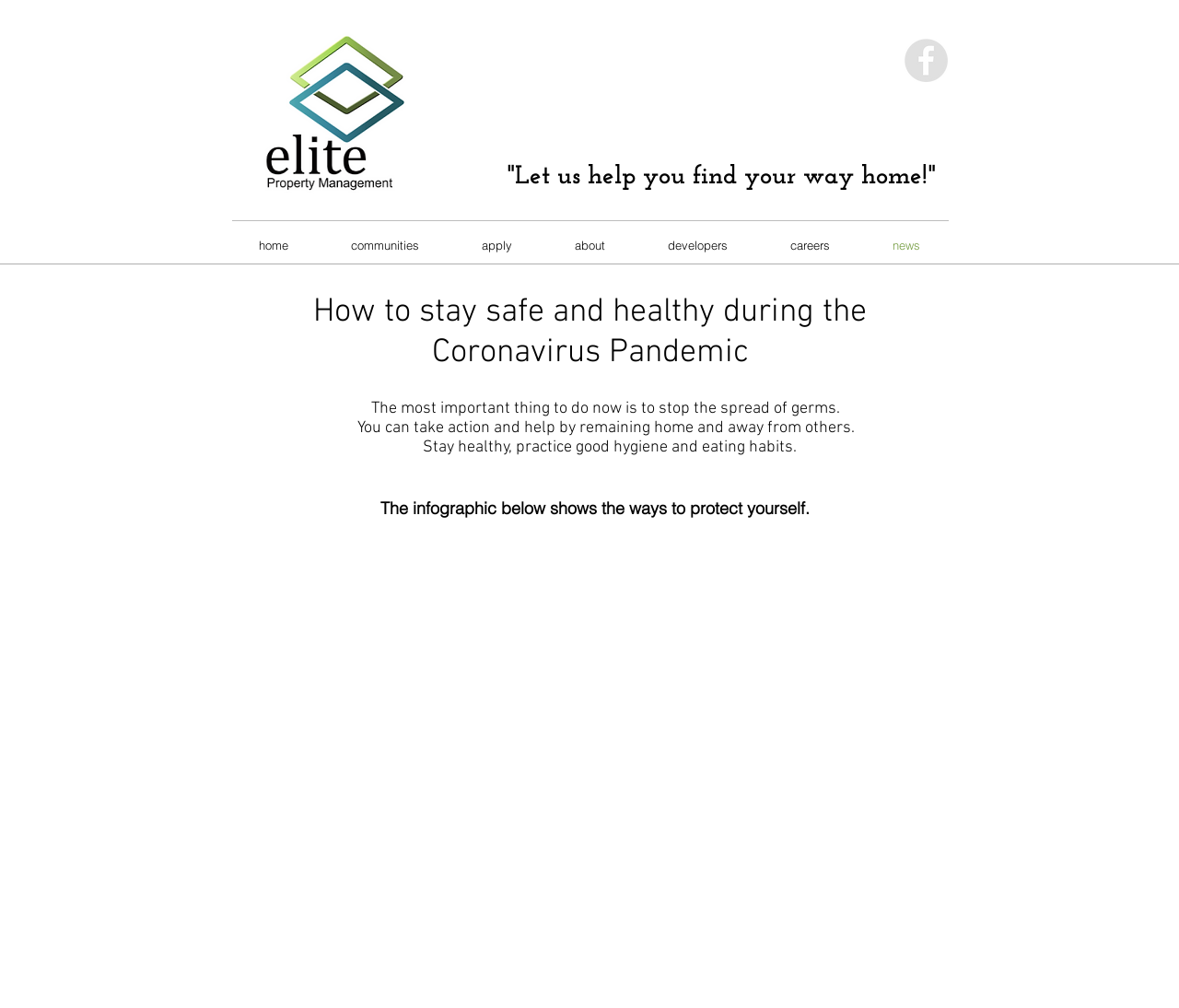Locate the heading on the webpage and return its text.

How to stay safe and healthy during the Coronavirus Pandemic